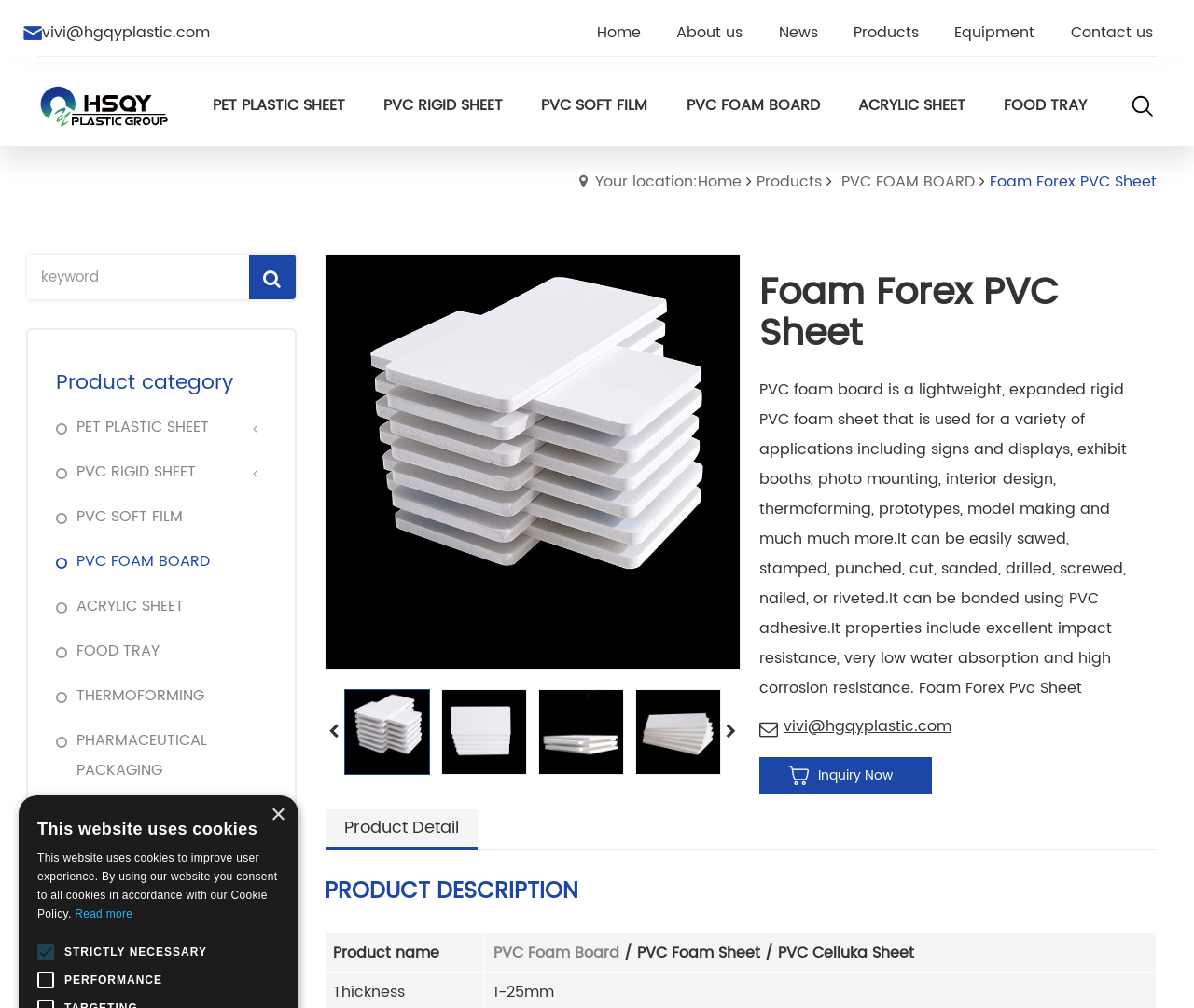How can PVC foam board be bonded?
Kindly answer the question with as much detail as you can.

The product description section of the webpage states that PVC foam board can be bonded using PVC adhesive, which is one of its properties.